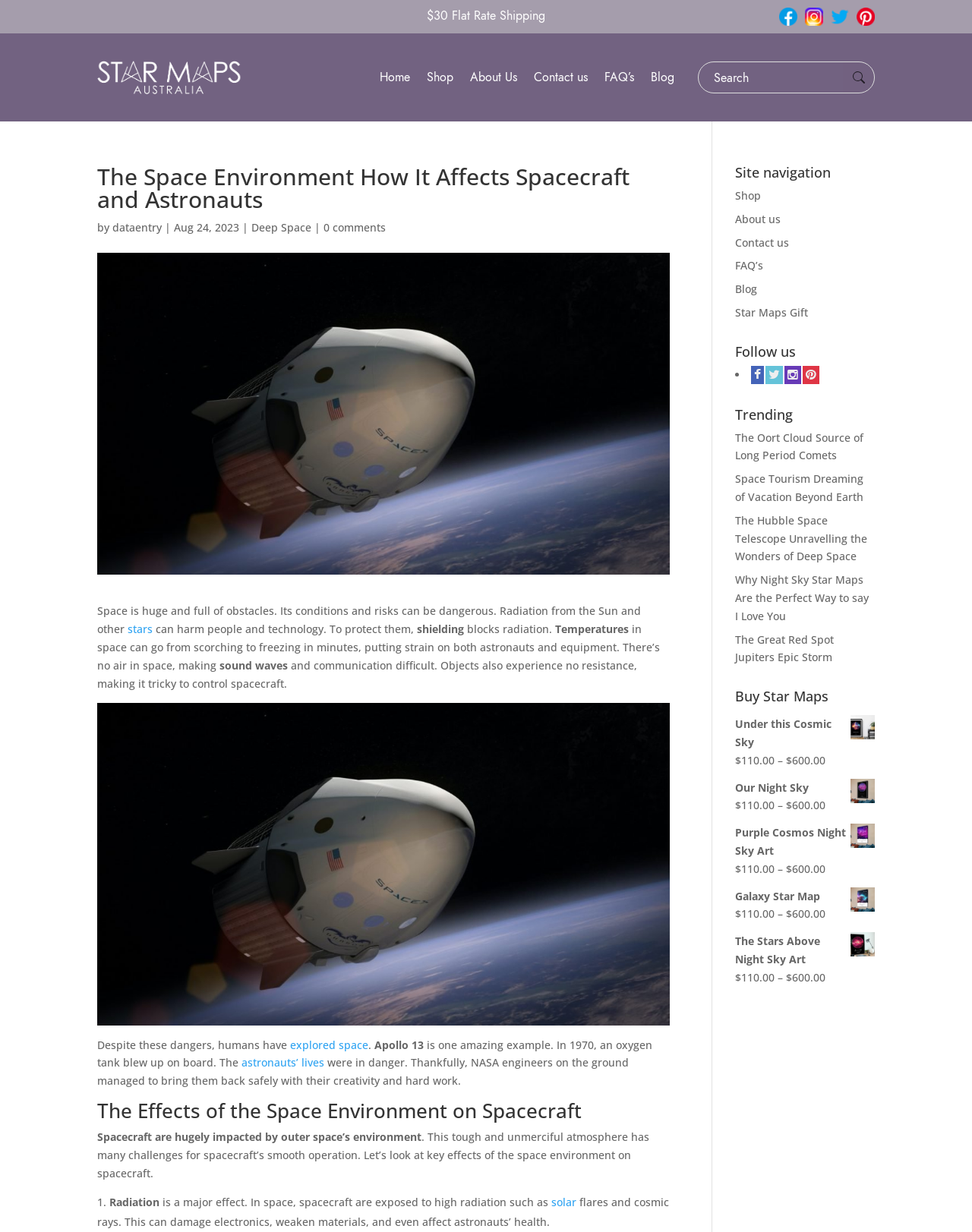Give a detailed account of the webpage.

The webpage is about the space environment and its effects on spacecraft and astronauts. At the top, there is a navigation menu with links to "Home", "Shop", "About Us", "Contact us", "FAQ's", and "Blog". Below the navigation menu, there is a search bar with a search button. 

On the left side of the page, there is a heading "The Space Environment How It Affects Spacecraft and Astronauts" followed by a brief description of the dangers of space, including radiation from the Sun and other stars, extreme temperatures, and the lack of air and sound waves. 

Below this description, there is a section about the Apollo 13 mission, which highlights the bravery and ingenuity of NASA engineers in saving the astronauts' lives after an oxygen tank explosion. 

The next section is titled "The Effects of the Space Environment on Spacecraft" and explains how spacecraft are impacted by the harsh conditions of outer space, including radiation, extreme temperatures, and the lack of air resistance. 

On the right side of the page, there are several sections, including "Site navigation" with links to various parts of the website, "Follow us" with social media links, "Trending" with links to popular articles, and "Buy Star Maps" with links to customized celestial artwork and personalized galaxy art. Each of these sections has a heading and several links or images below it.